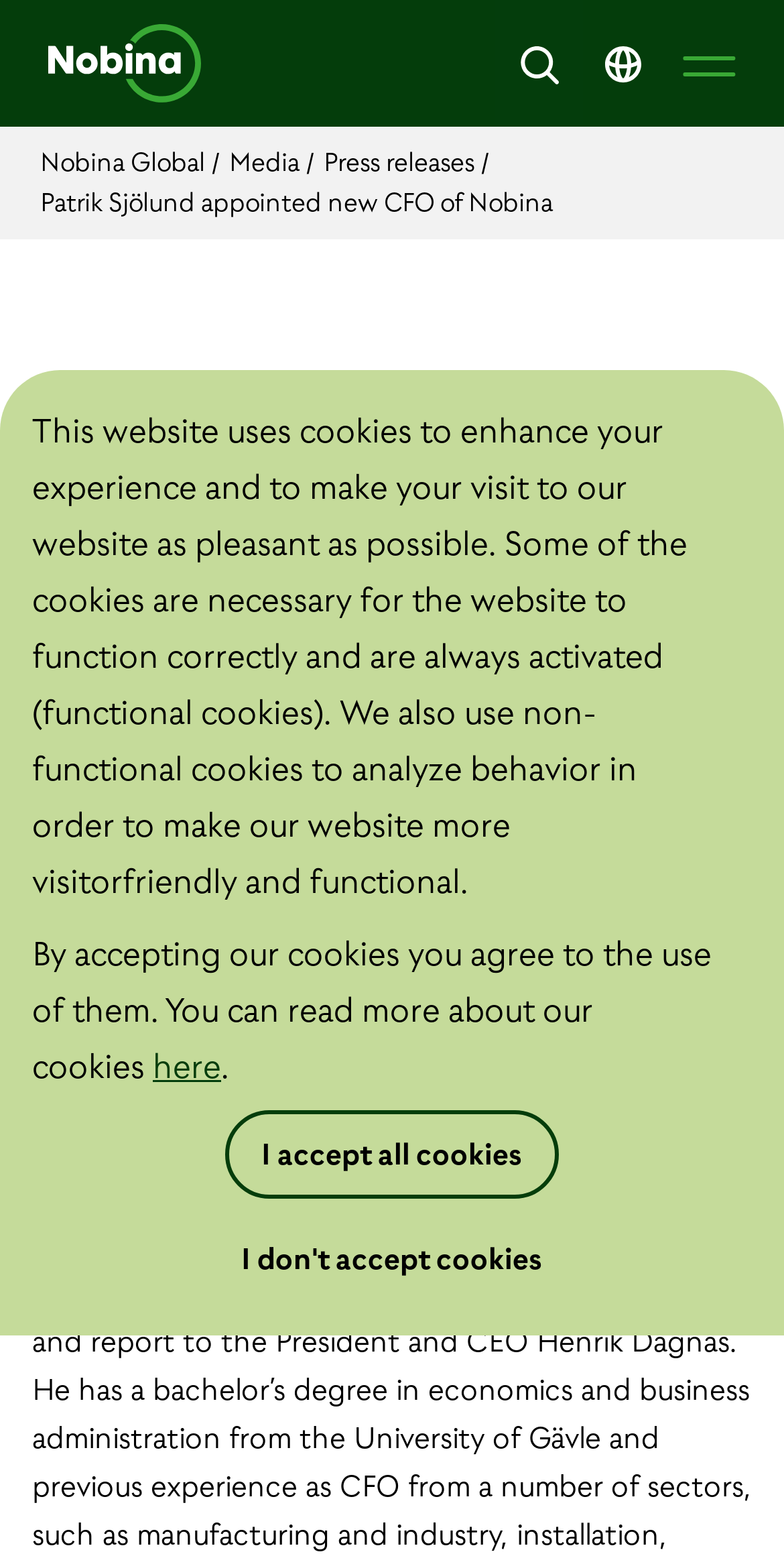Determine the bounding box coordinates of the clickable element to achieve the following action: 'Visit Nobina Global'. Provide the coordinates as four float values between 0 and 1, formatted as [left, top, right, bottom].

[0.051, 0.093, 0.269, 0.115]